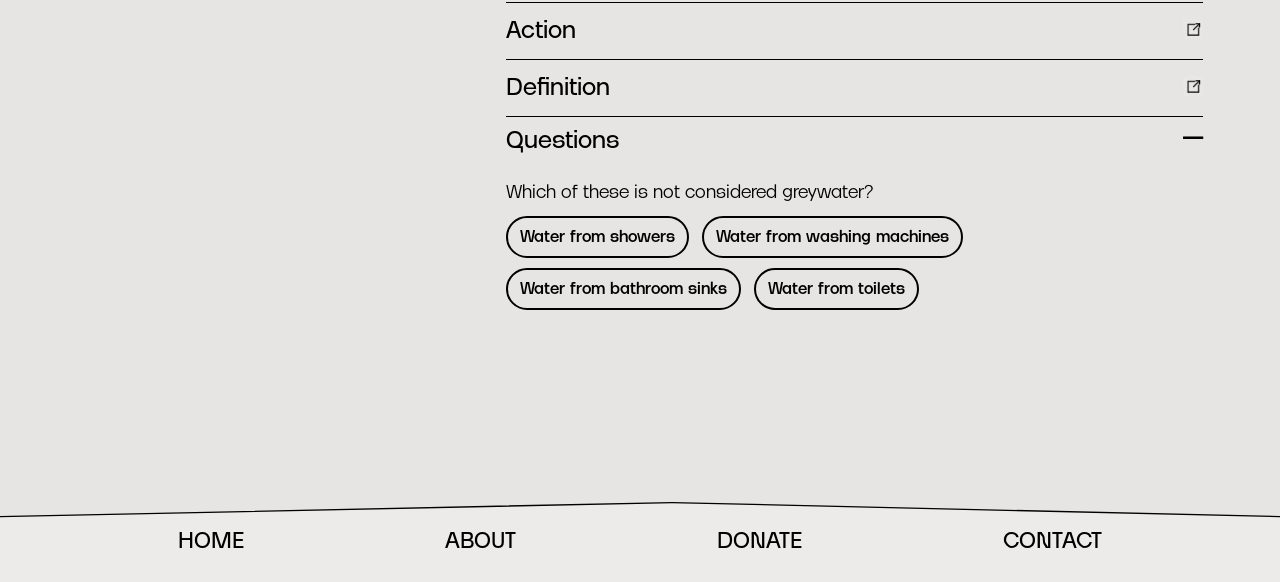Locate the bounding box coordinates of the item that should be clicked to fulfill the instruction: "Click on Action".

[0.395, 0.032, 0.939, 0.073]